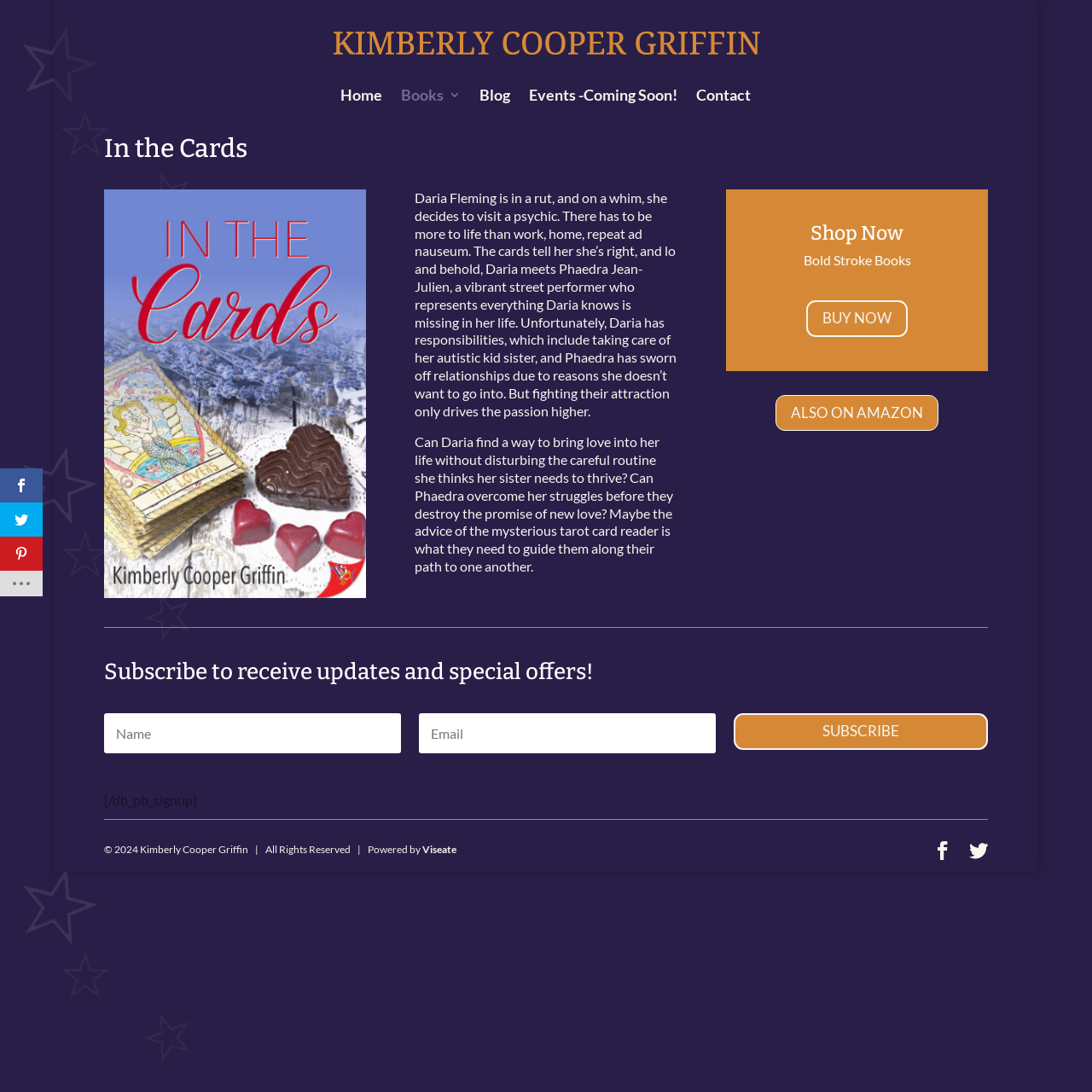Determine the bounding box coordinates of the clickable element necessary to fulfill the instruction: "Subscribe to receive updates and special offers". Provide the coordinates as four float numbers within the 0 to 1 range, i.e., [left, top, right, bottom].

[0.672, 0.653, 0.905, 0.687]